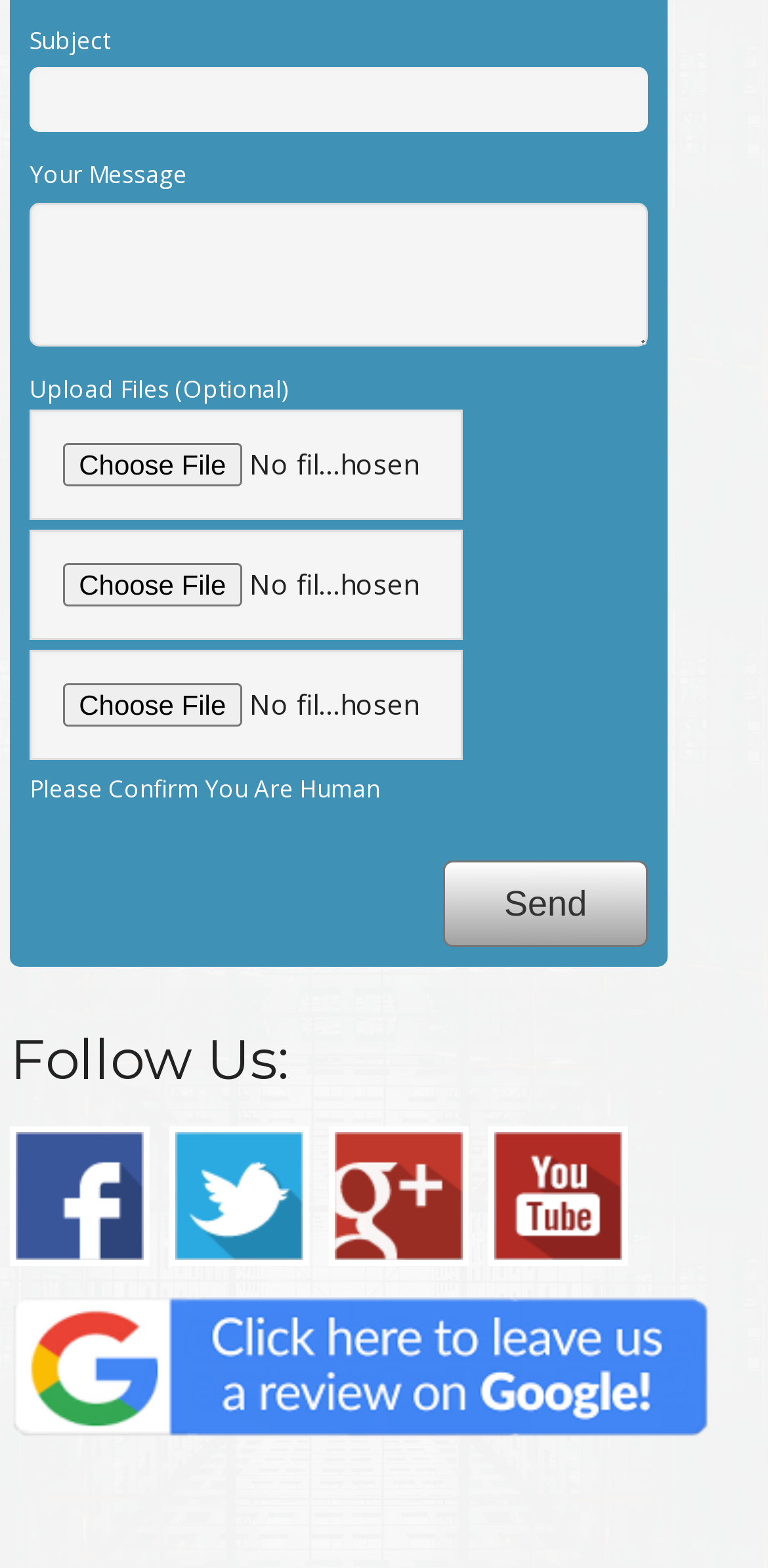Please locate the bounding box coordinates of the element that should be clicked to complete the given instruction: "Enter subject".

[0.039, 0.043, 0.844, 0.084]